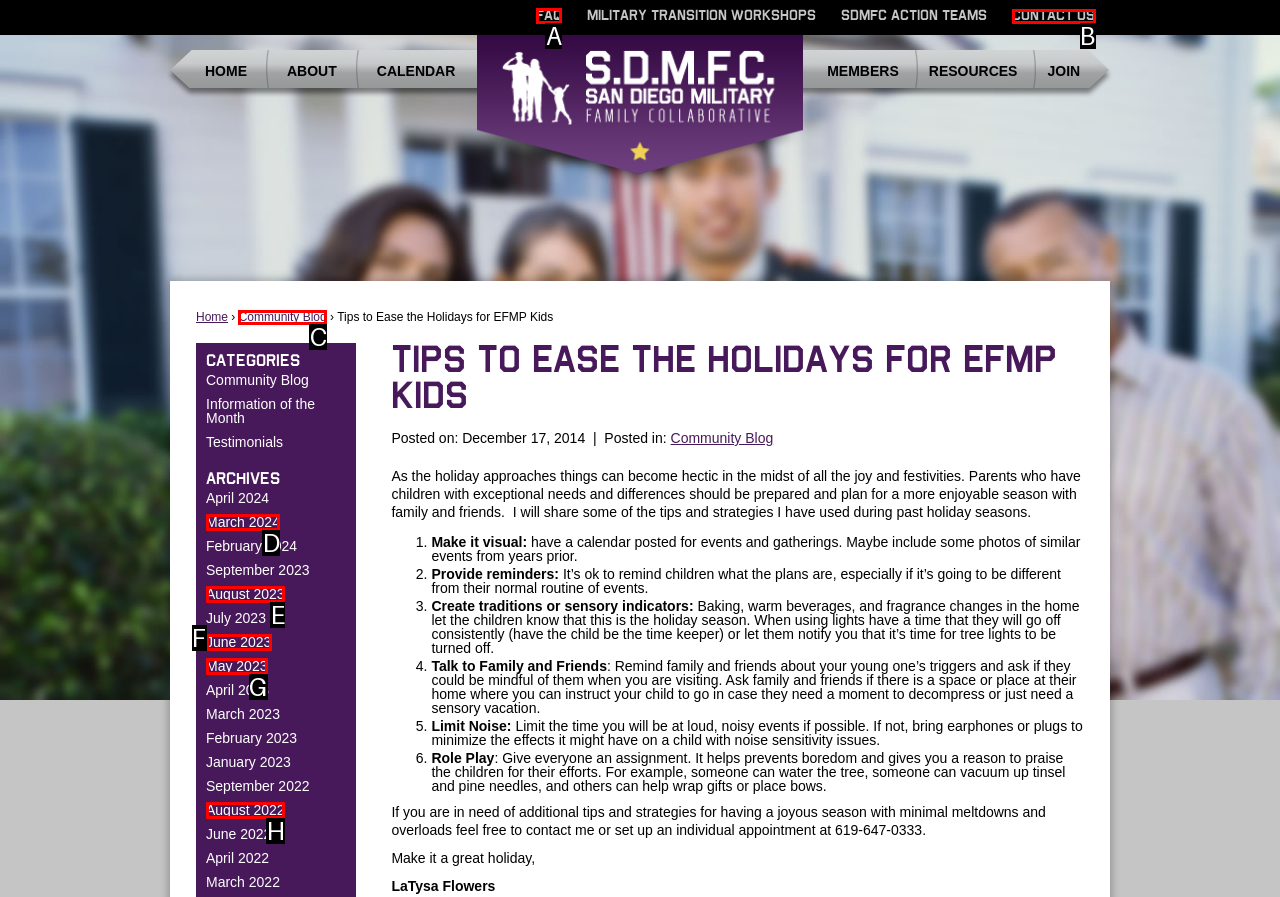Point out the specific HTML element to click to complete this task: Click on the 'FAQ' link Reply with the letter of the chosen option.

A